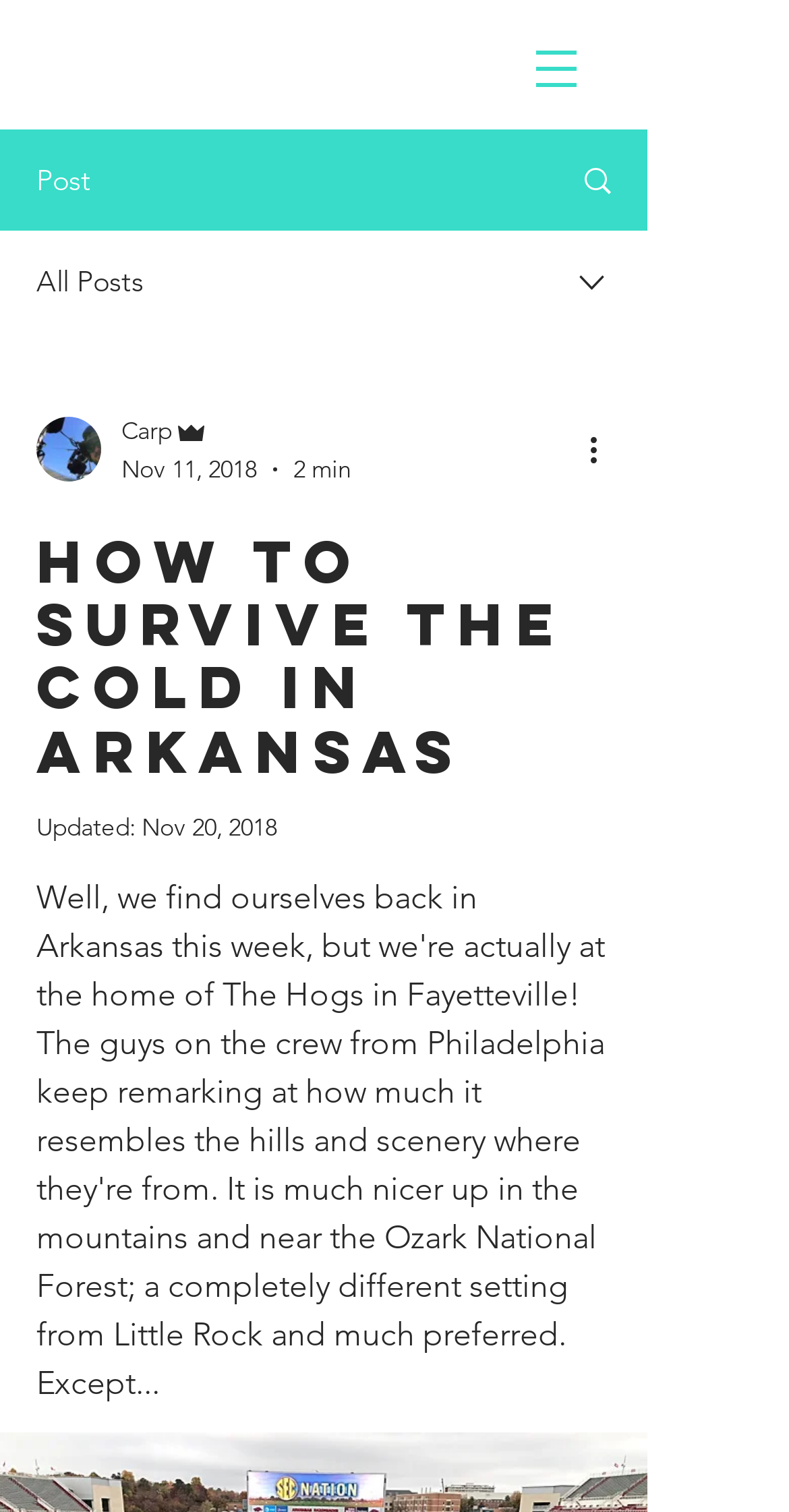Reply to the question with a single word or phrase:
What is the date of the latest update?

Nov 20, 2018